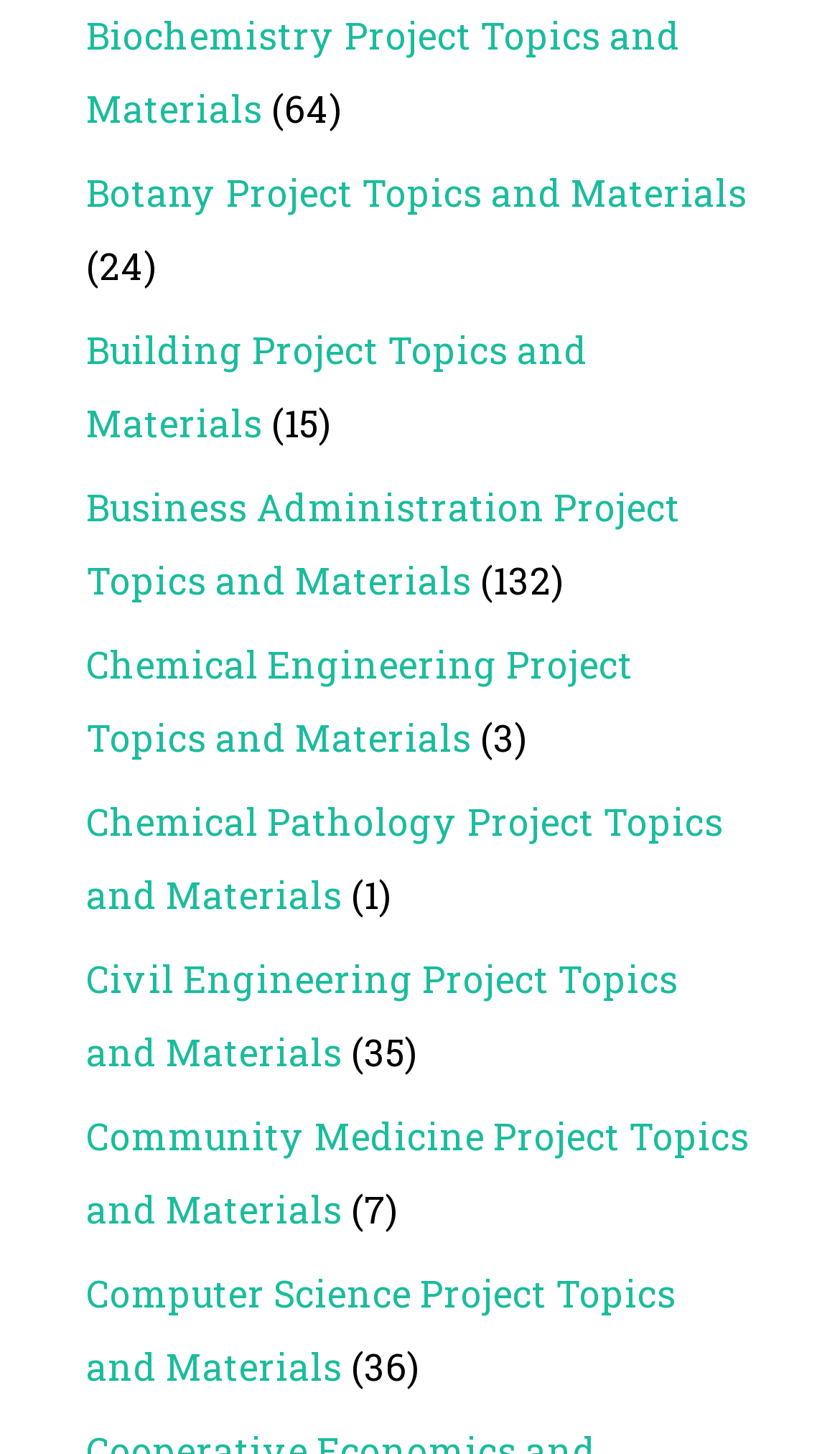Identify the bounding box coordinates of the area you need to click to perform the following instruction: "view Biochemistry Project Topics and Materials".

[0.103, 0.008, 0.81, 0.092]